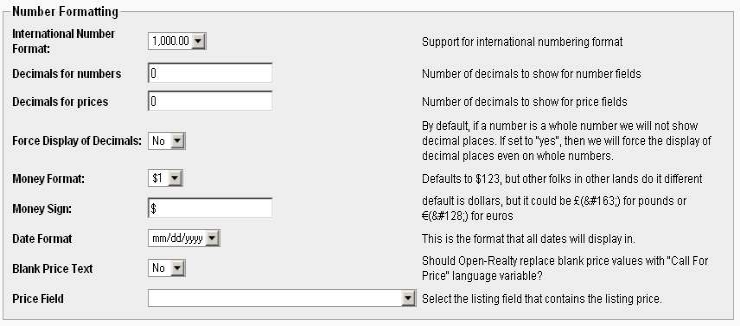Detail everything you observe in the image.

The image depicts a detailed configuration interface for number formatting settings within the Open-Realty documentation. It features input fields and options related to international number formats, including:

- **International Number Format**: A field to input the preferred format for displaying numbers internationally (e.g., "1,000.00").
- **Decimals for Numbers and Prices**: Separate input boxes that allow customization of how many decimal places to show for numeric fields and price fields, both set to zero in this example.
- **Force Display of Decimals**: A toggle option (currently set to "No") that dictates whether decimal places are displayed for whole numbers.
- **Money Format and Sign**: Displays default currency formatting (for instance, "$123"), where users can select their preferred currency sign.
- **Date Format**: An option to define the date display format, shown here as "mm/dd/yyyy."
- **Blank Price Text**: A yes/no option to determine if the phrase "Call For Price" should be used for listings that do not have a specified price.
- **Price Field**: A selector to choose the listing field that contains the listing price.

This interface aims to facilitate the customization of number and currency formatting to better meet users' local and contextual needs.